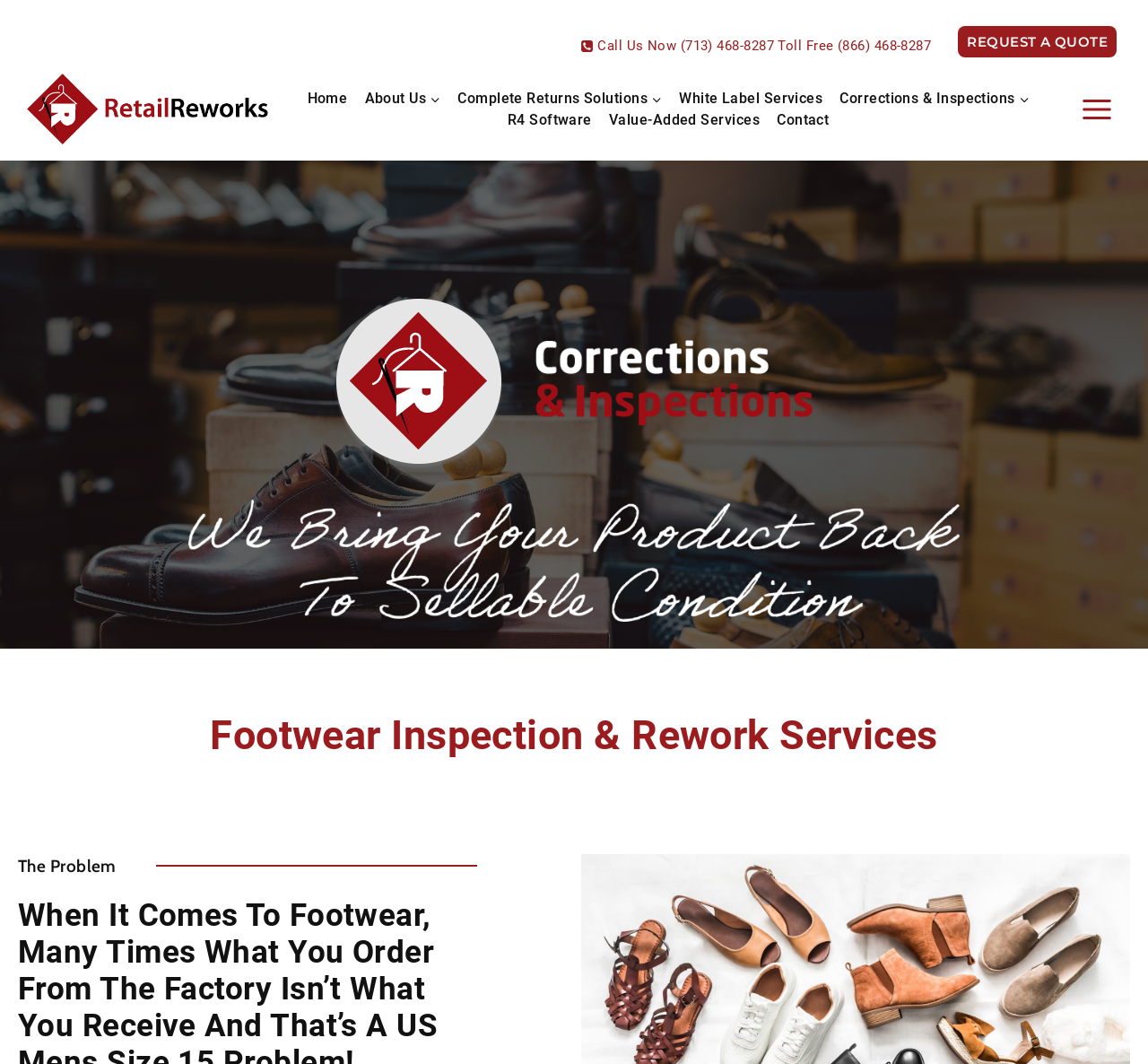What is the phone number to call for footwear inspection?
Based on the image, provide a one-word or brief-phrase response.

(713) 468-8287